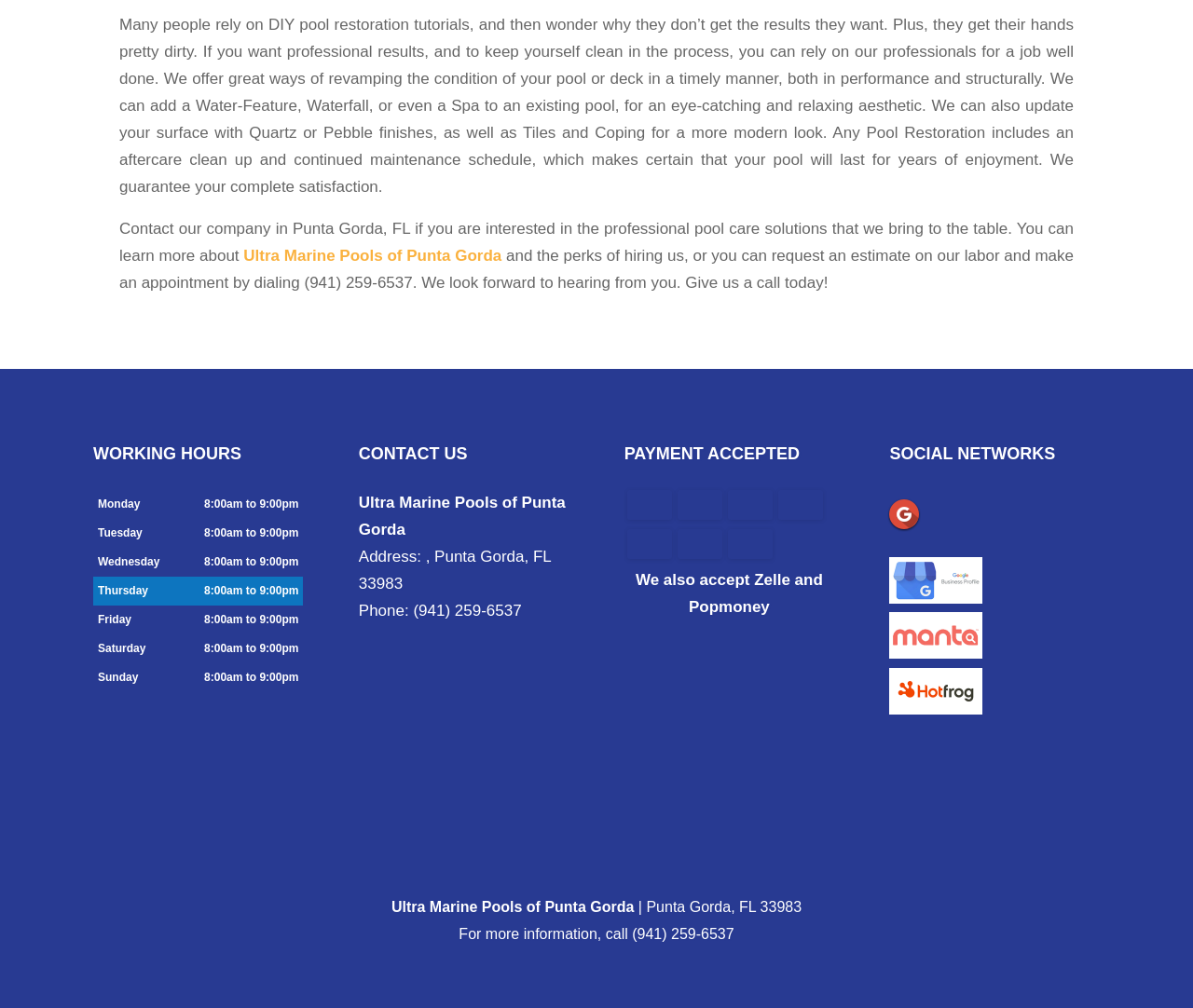What is the company's phone number?
Refer to the image and respond with a one-word or short-phrase answer.

(941) 259-6537